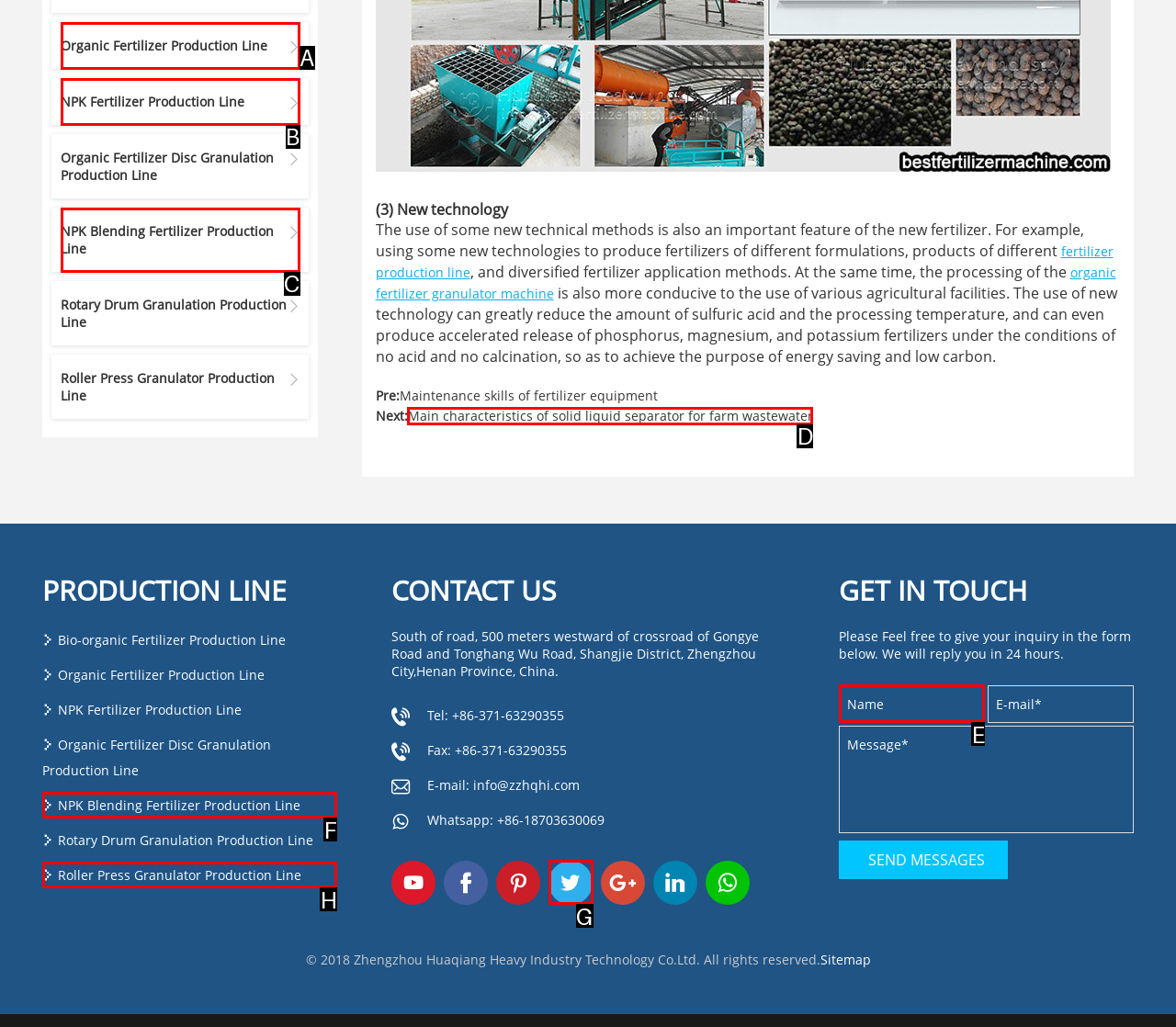Based on the description: Event Marketing, select the HTML element that best fits. Reply with the letter of the correct choice from the options given.

None